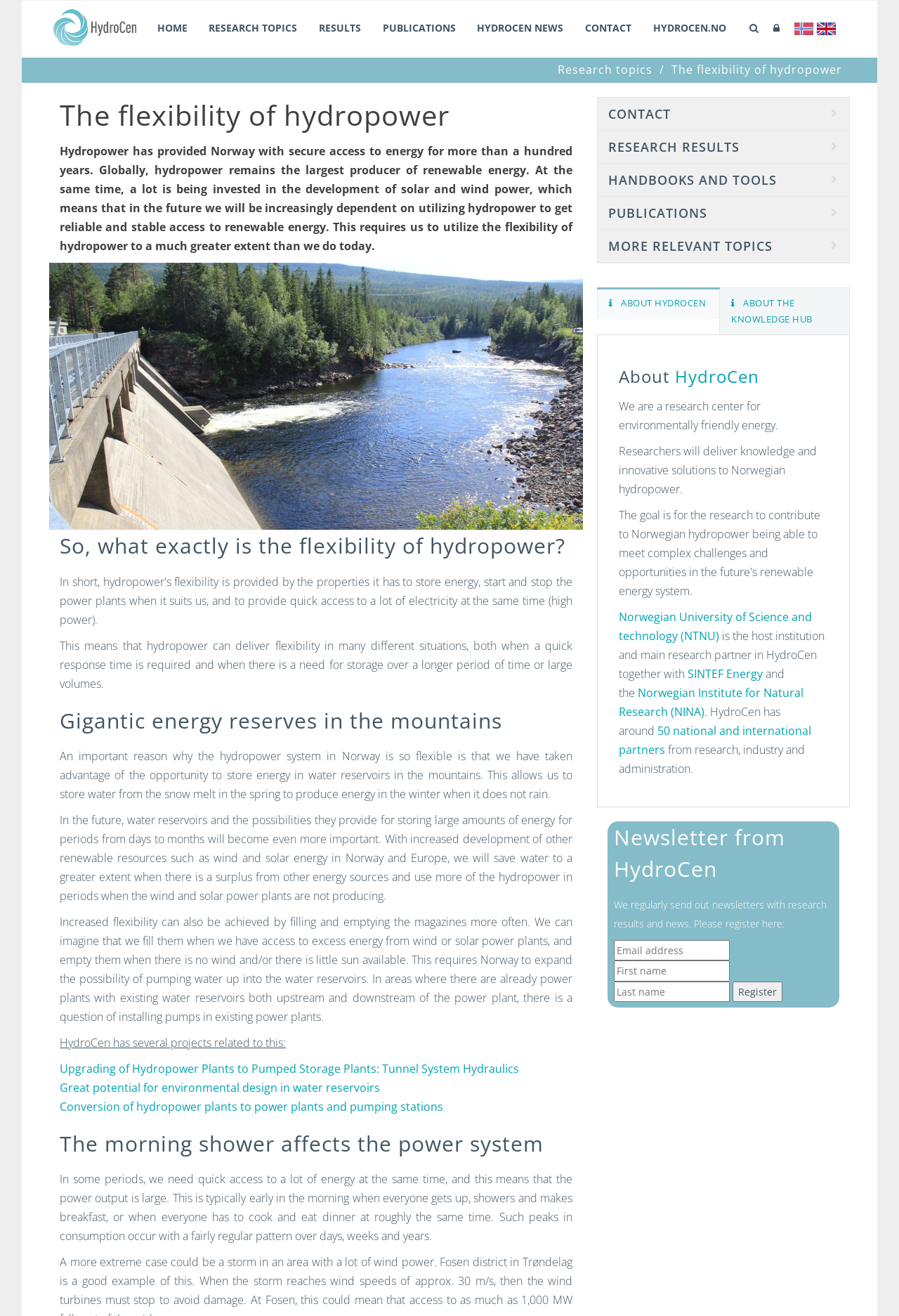What is the name of the research center?
Please provide a comprehensive answer to the question based on the webpage screenshot.

I found the answer by looking at the heading 'About HydroCen' and the link 'HydroCen' which suggests that HydroCen is the name of the research center.